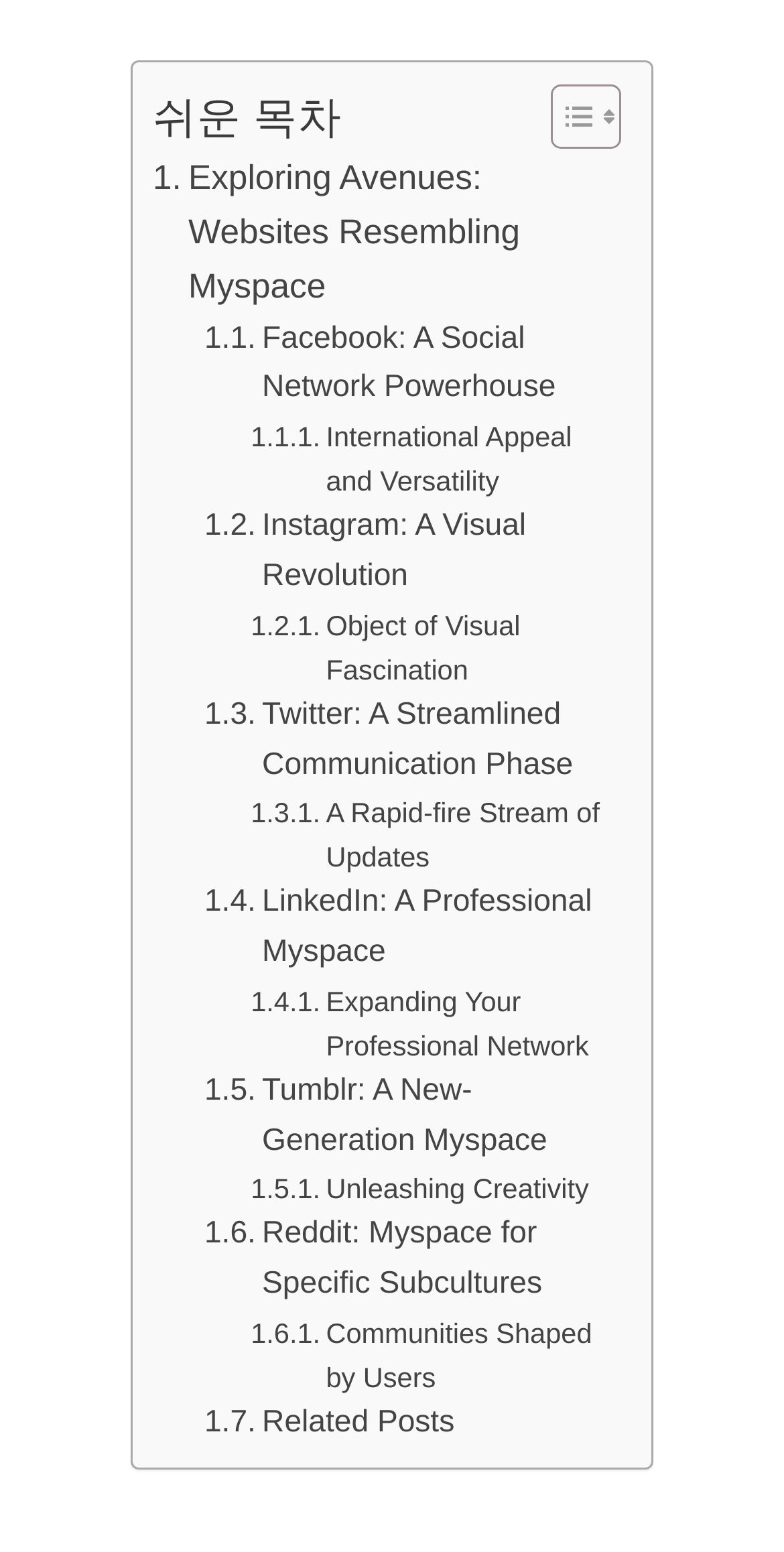Using the format (top-left x, top-left y, bottom-right x, bottom-right y), provide the bounding box coordinates for the described UI element. All values should be floating point numbers between 0 and 1: Unleashing Creativity

[0.32, 0.752, 0.751, 0.78]